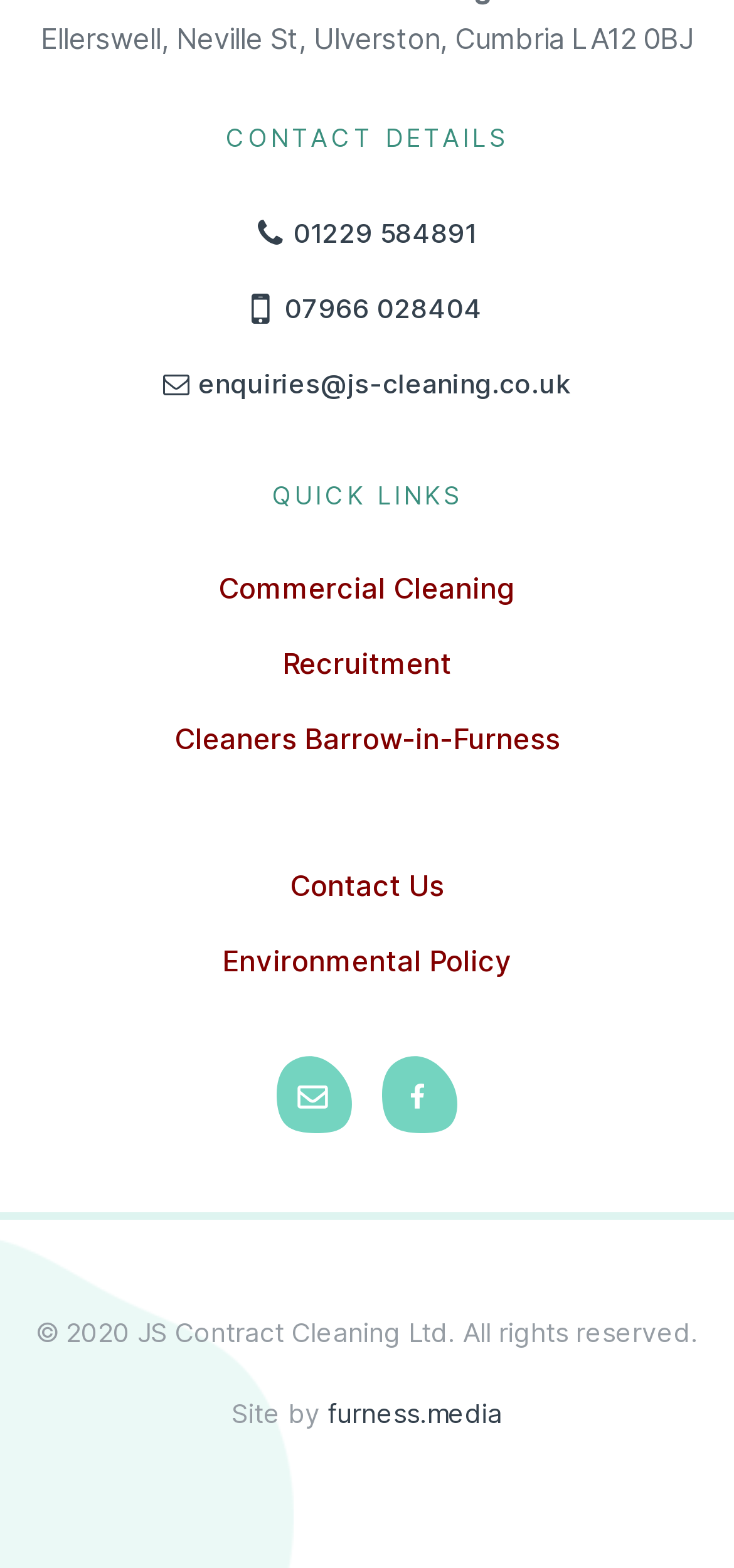Find the UI element described as: "alt="Find us on Facebook"" and predict its bounding box coordinates. Ensure the coordinates are four float numbers between 0 and 1, [left, top, right, bottom].

[0.521, 0.705, 0.623, 0.726]